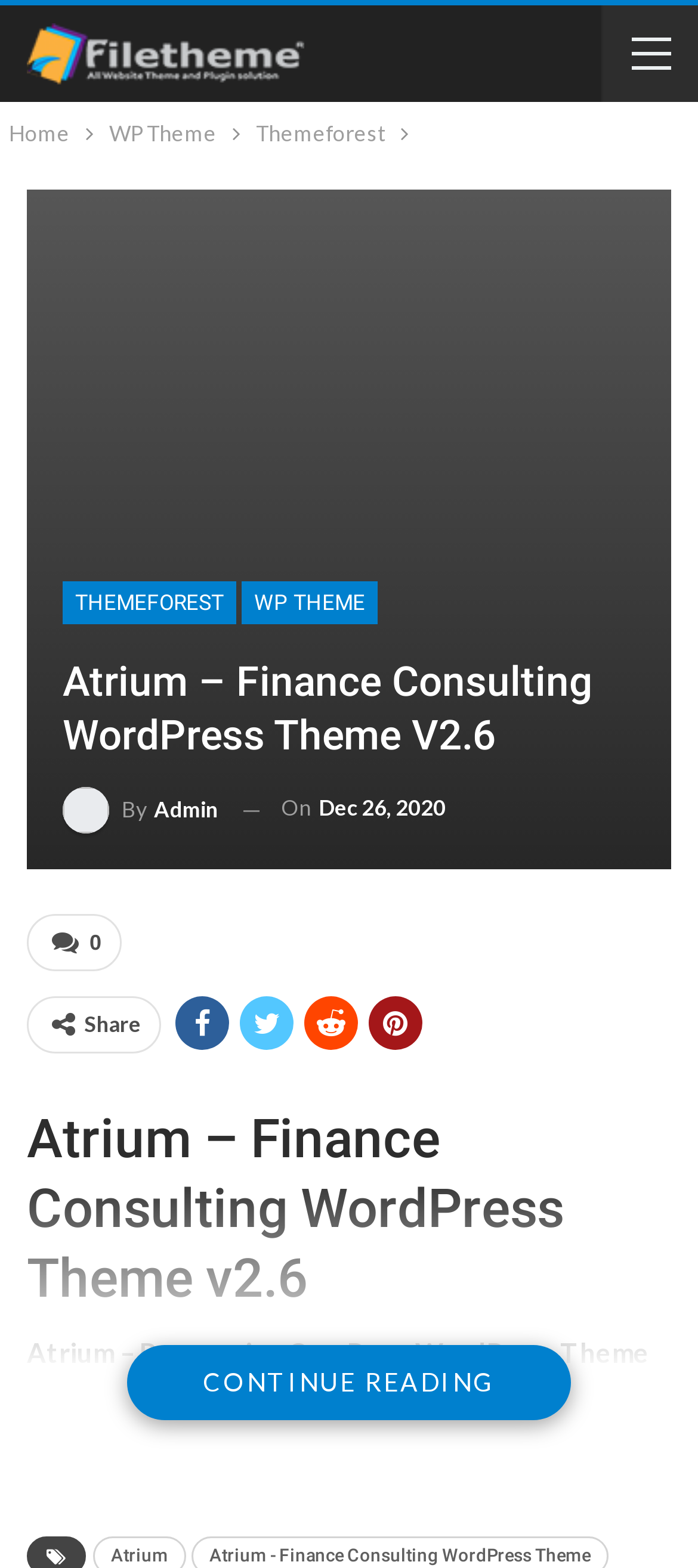Identify the first-level heading on the webpage and generate its text content.

Atrium – Finance Consulting WordPress Theme V2.6